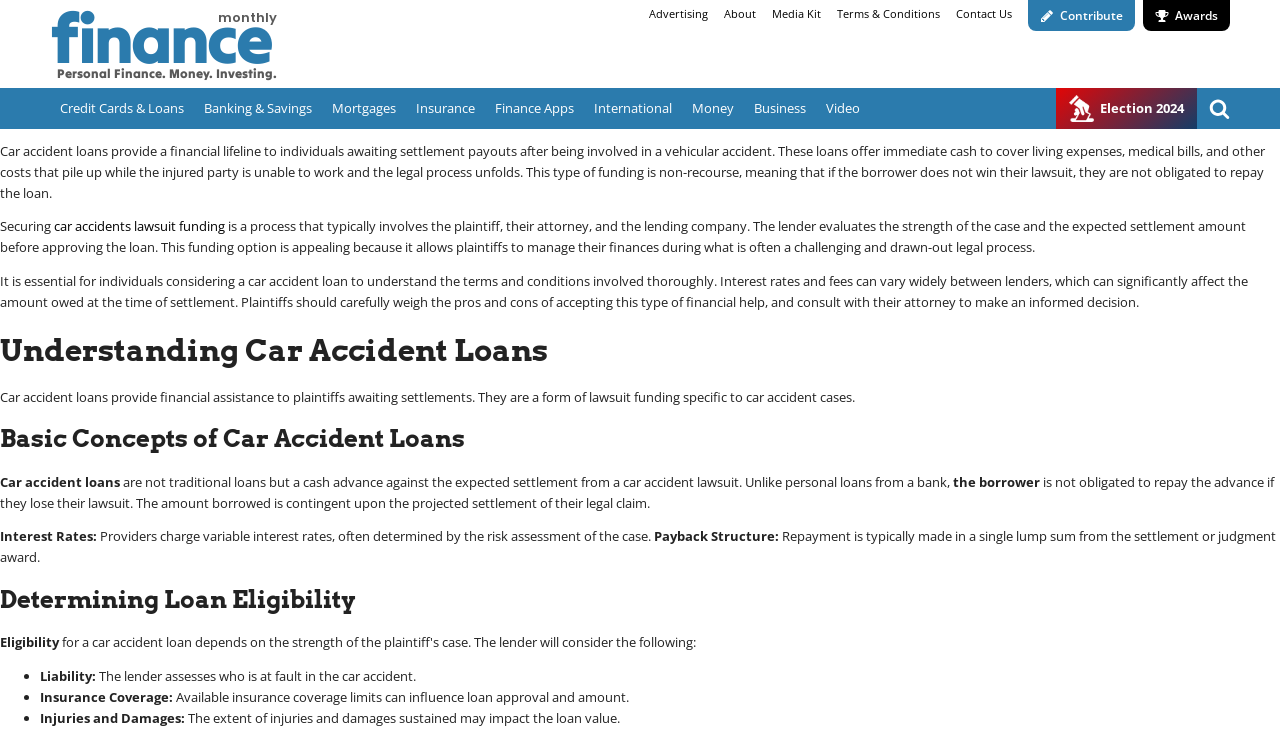Please identify the bounding box coordinates of the area that needs to be clicked to follow this instruction: "Click on 'Contribute'".

[0.803, 0.0, 0.887, 0.042]